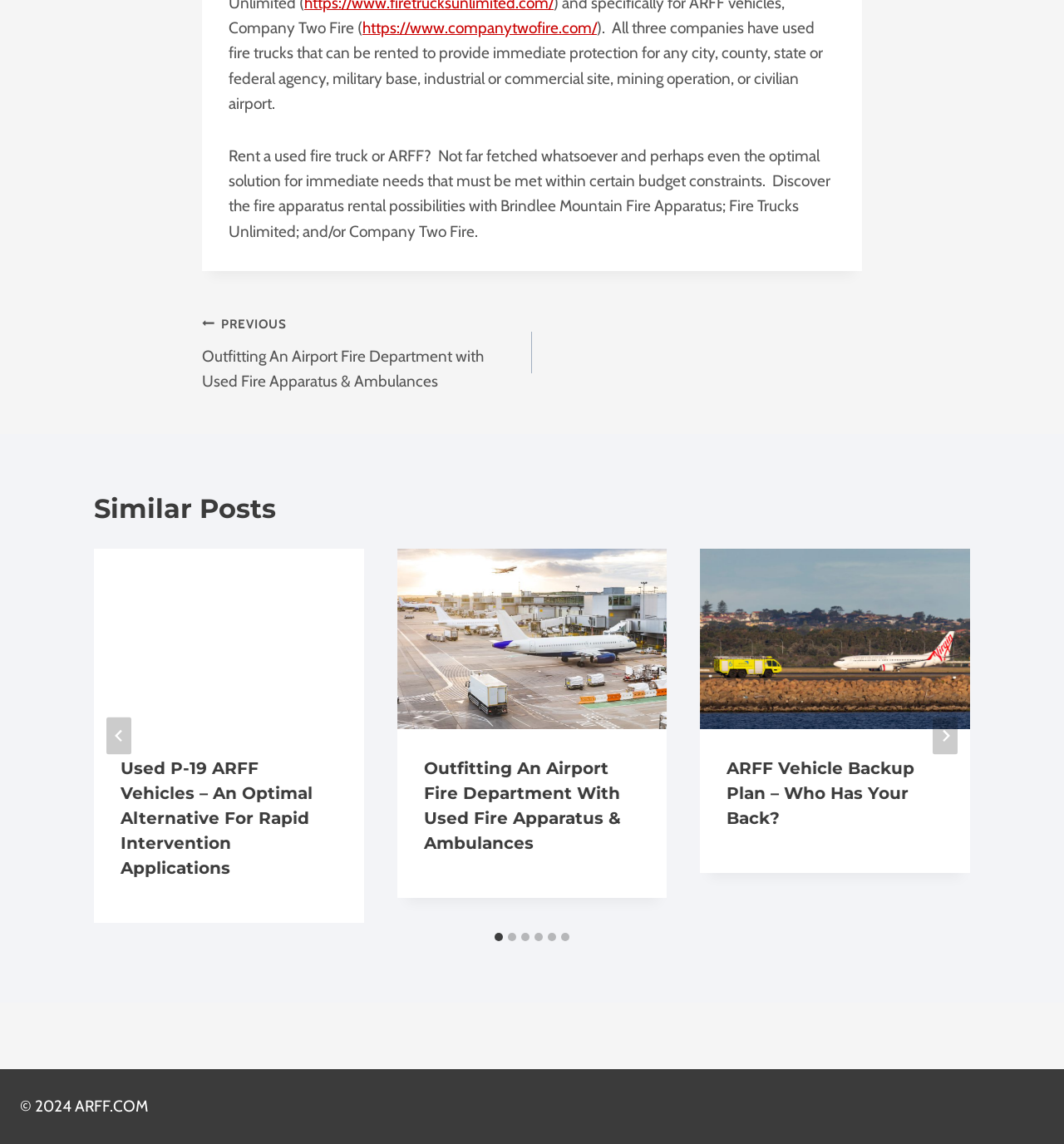Use a single word or phrase to answer the question:
What is the topic of the first similar post?

Used P-19 ARFF Vehicles